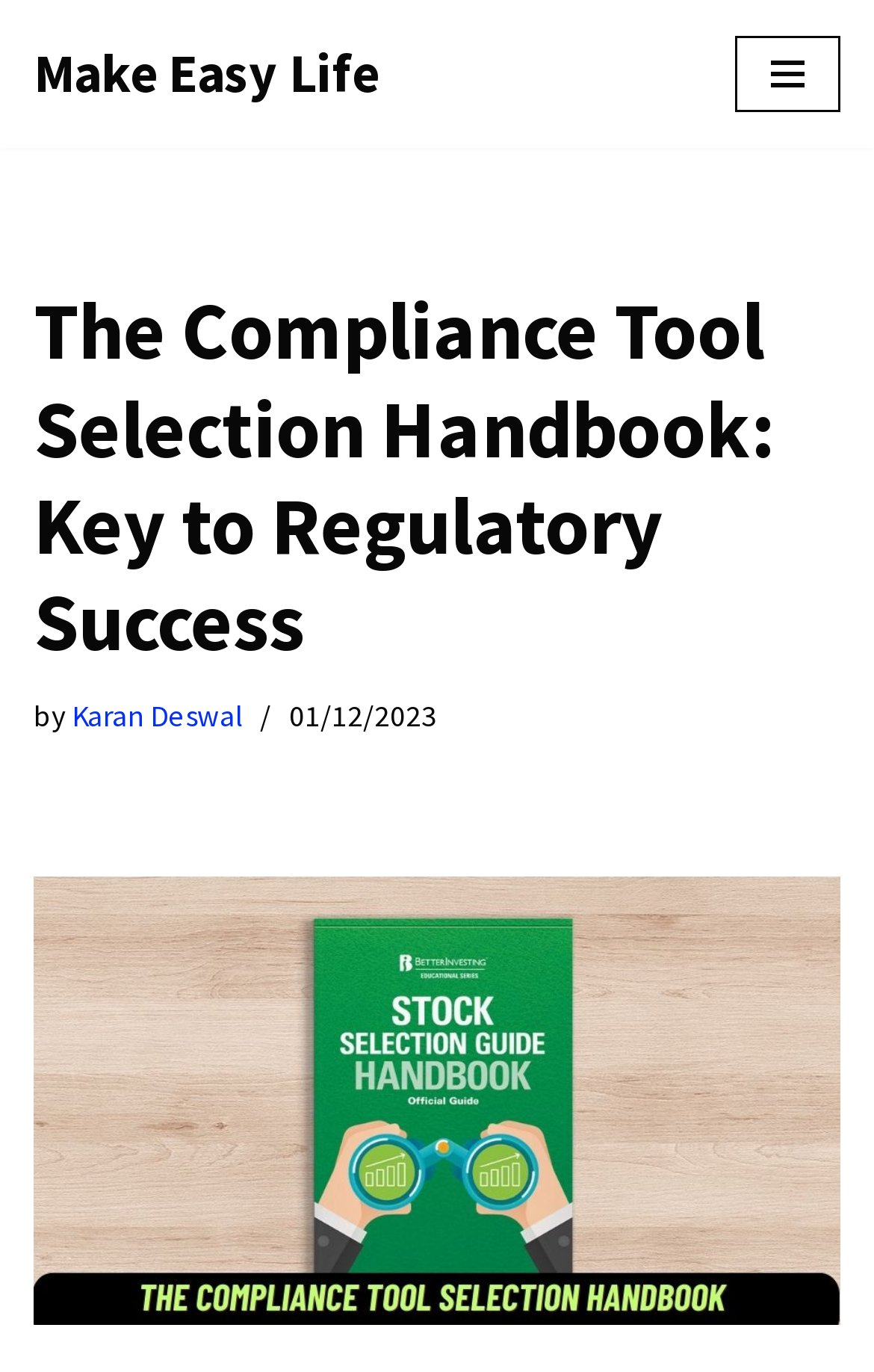Answer in one word or a short phrase: 
What is the date of publication of the handbook?

01/12/2023